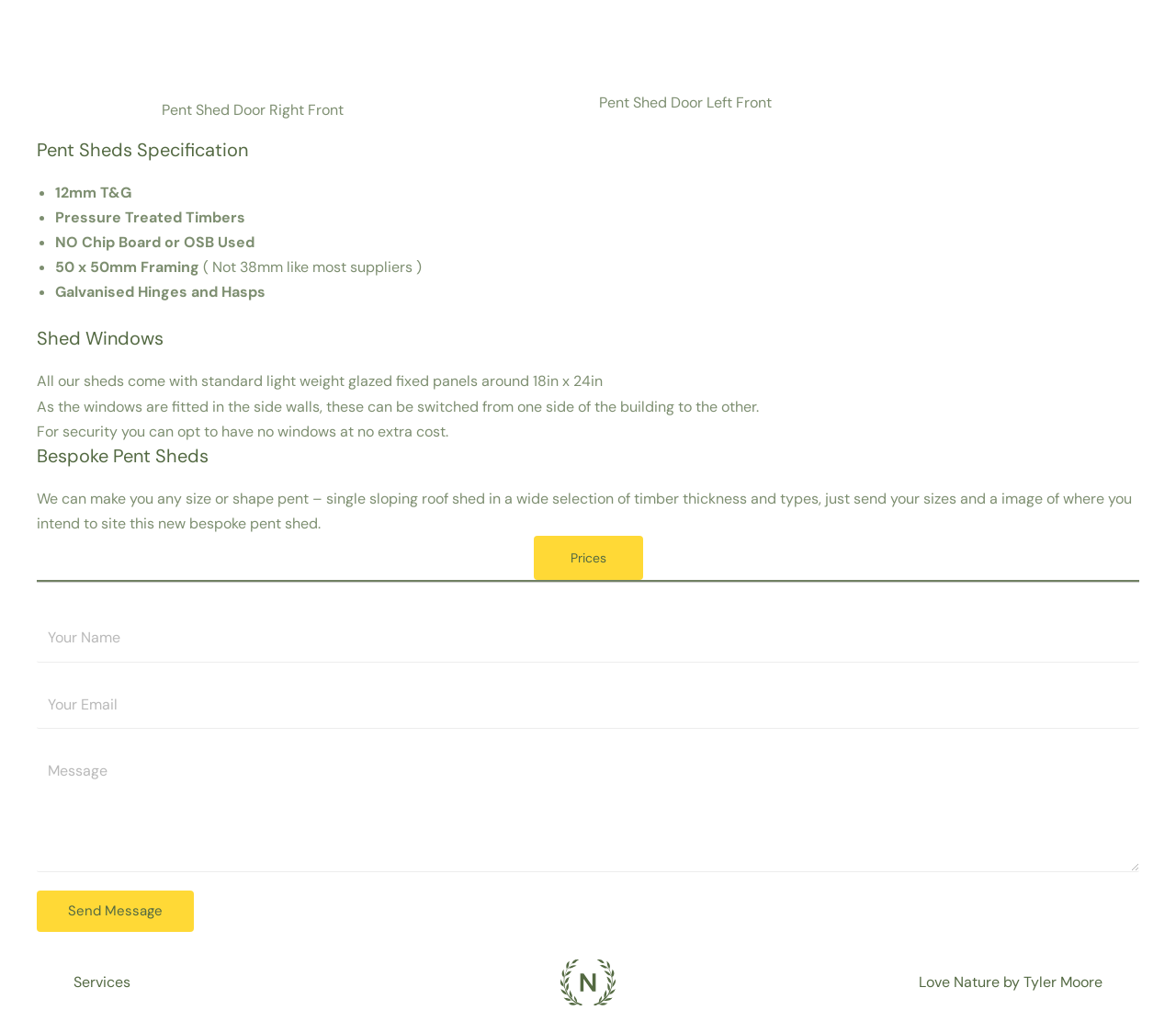Please respond to the question with a concise word or phrase:
Can I opt to have no windows in my shed?

Yes